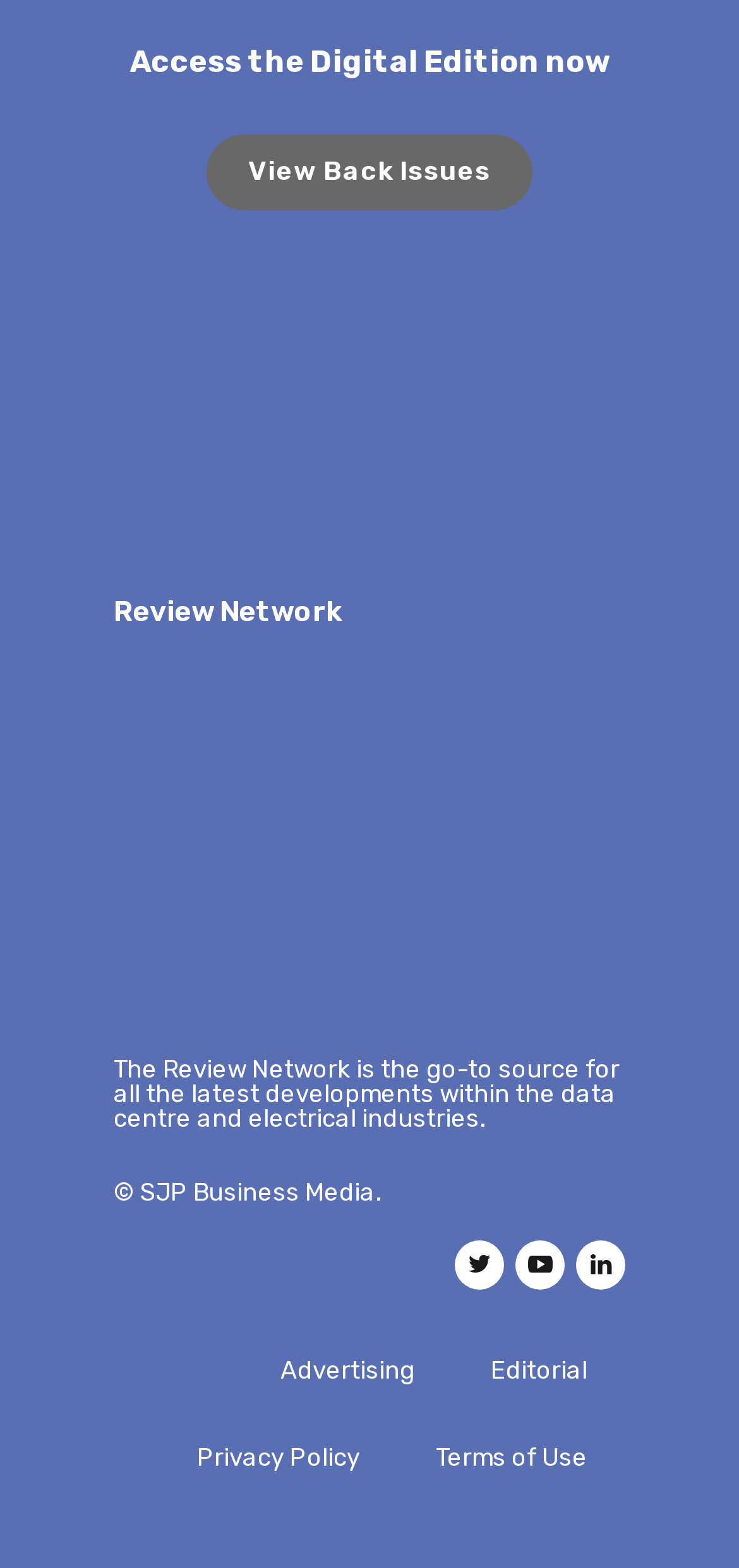Identify the bounding box for the given UI element using the description provided. Coordinates should be in the format (top-left x, top-left y, bottom-right x, bottom-right y) and must be between 0 and 1. Here is the description: Privacy Policy

[0.215, 0.902, 0.538, 0.958]